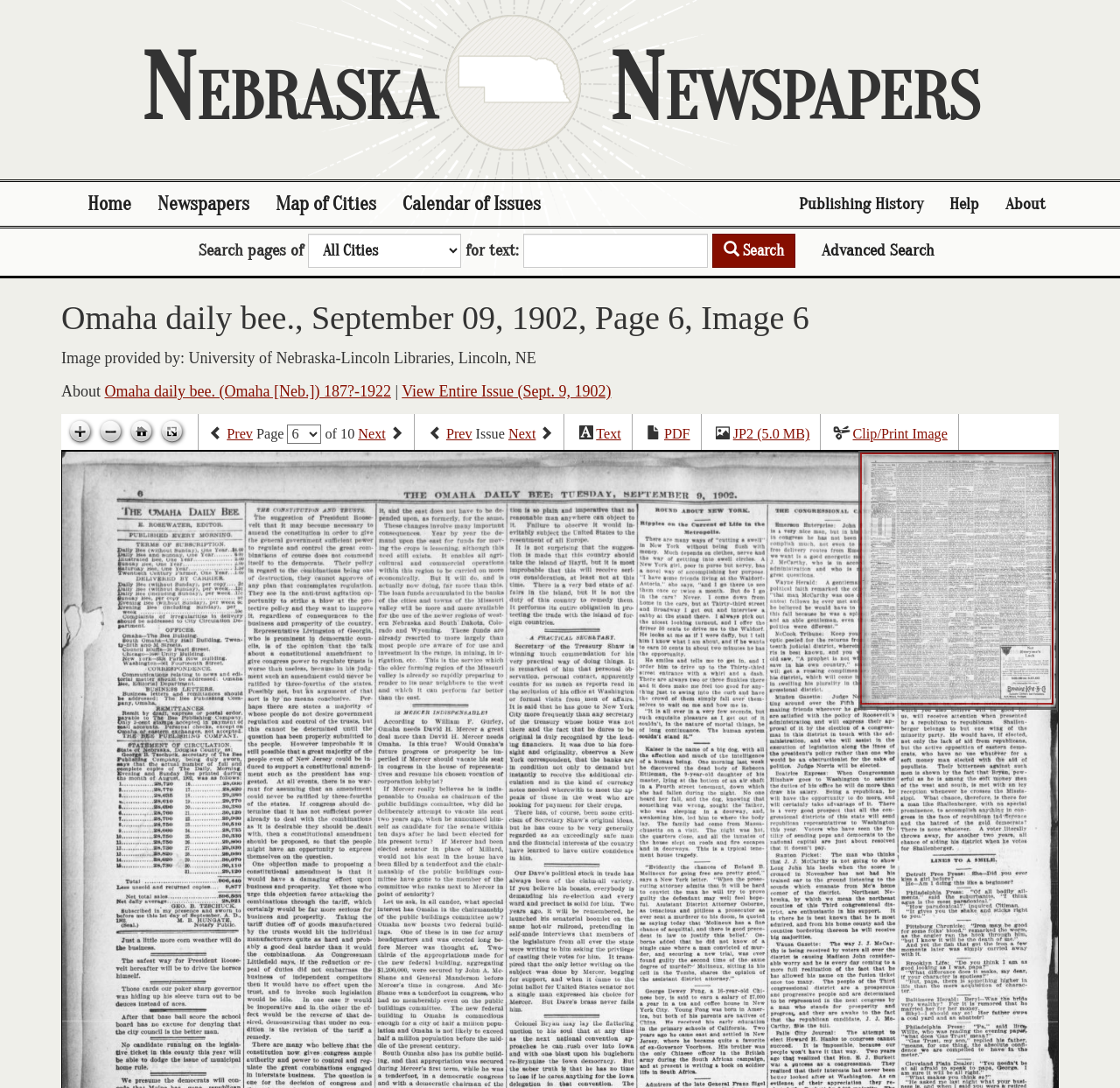Extract the bounding box coordinates for the UI element described as: "Help".

[0.836, 0.167, 0.886, 0.208]